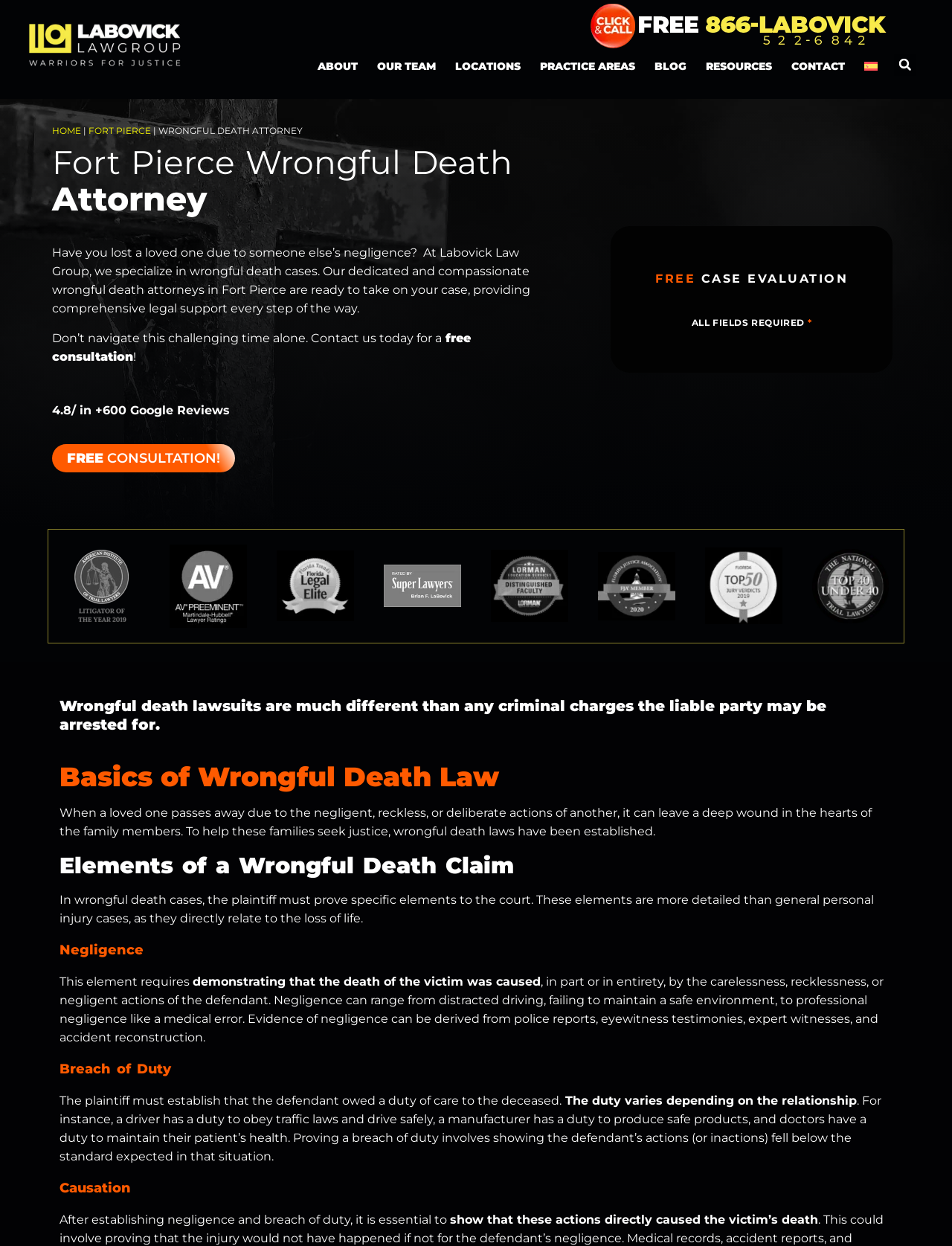Use a single word or phrase to answer the question: What is the name of the law group?

LaBovick Law Group